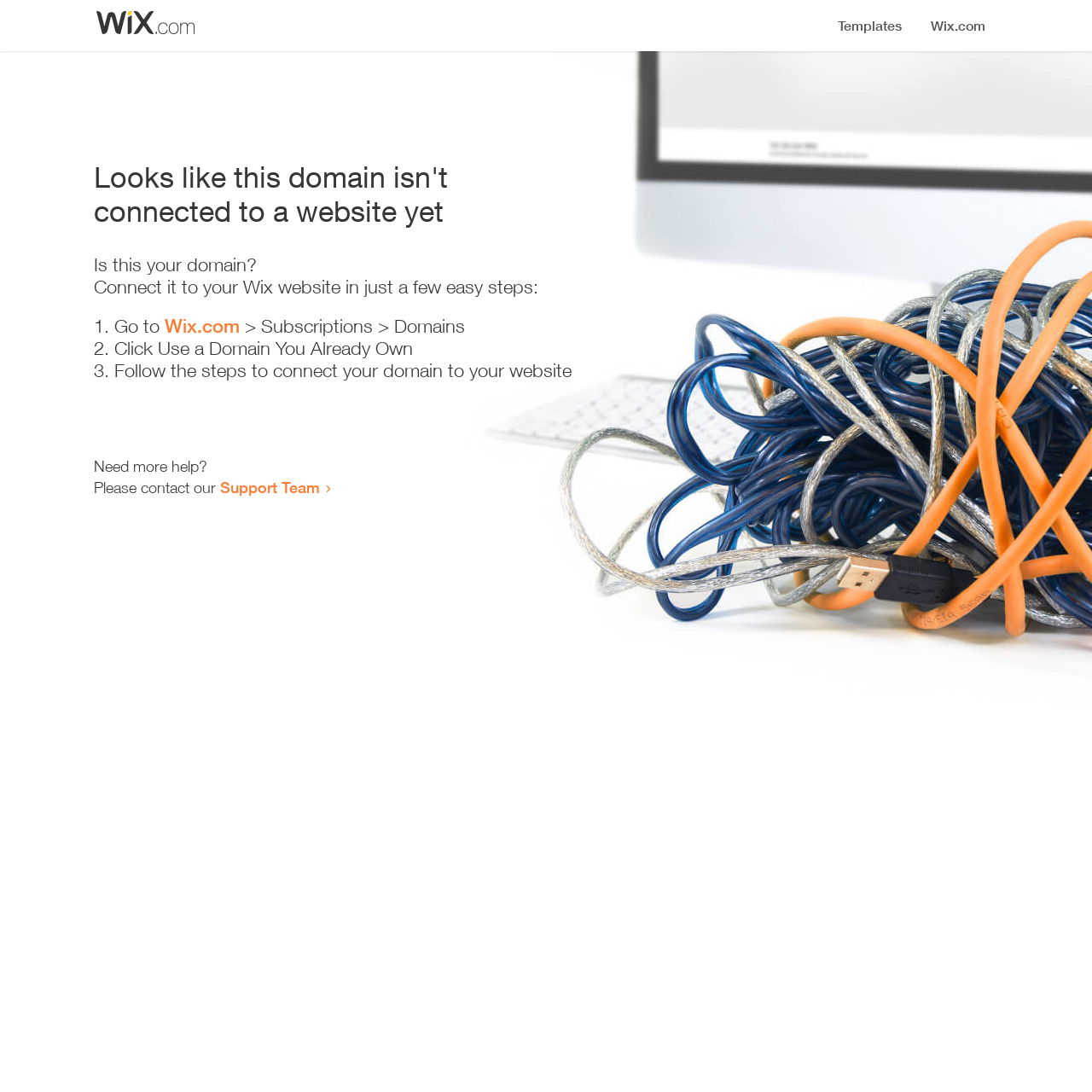Identify the main title of the webpage and generate its text content.

Looks like this domain isn't
connected to a website yet